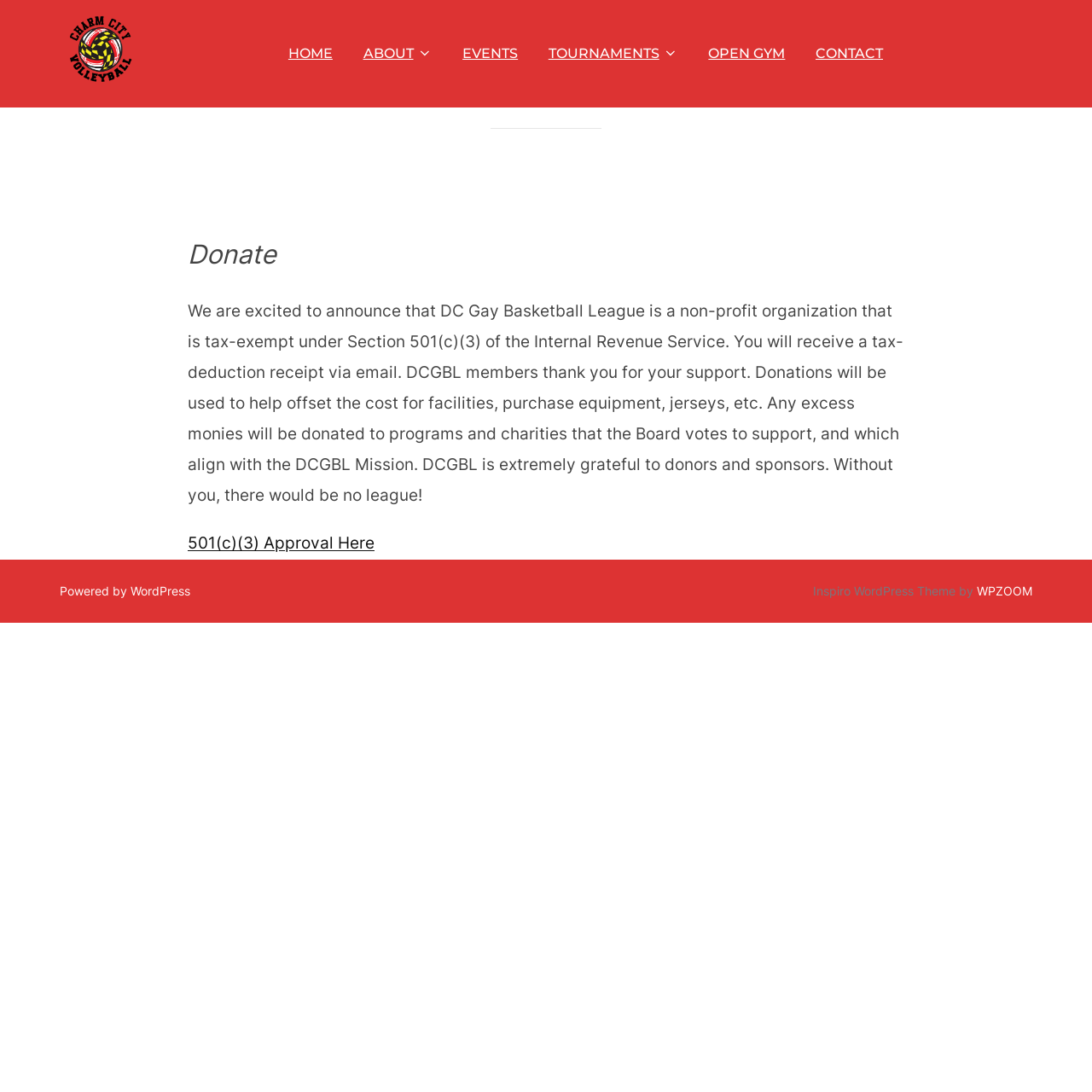What is the tax-deduction receipt method?
Answer the question based on the image using a single word or a brief phrase.

Via email